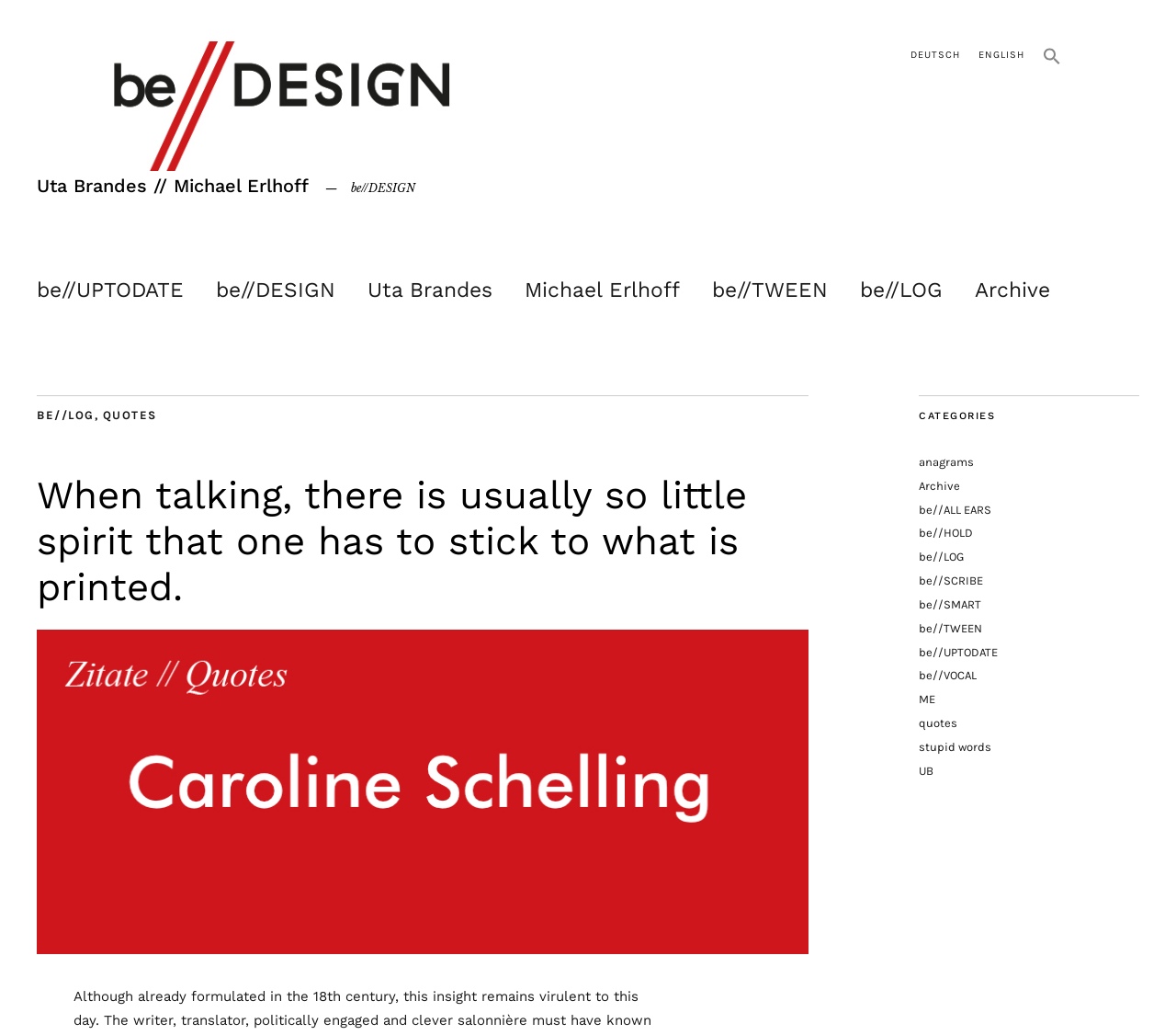Determine the bounding box for the HTML element described here: "New & Updated Electronic Resources". The coordinates should be given as [left, top, right, bottom] with each number being a float between 0 and 1.

None